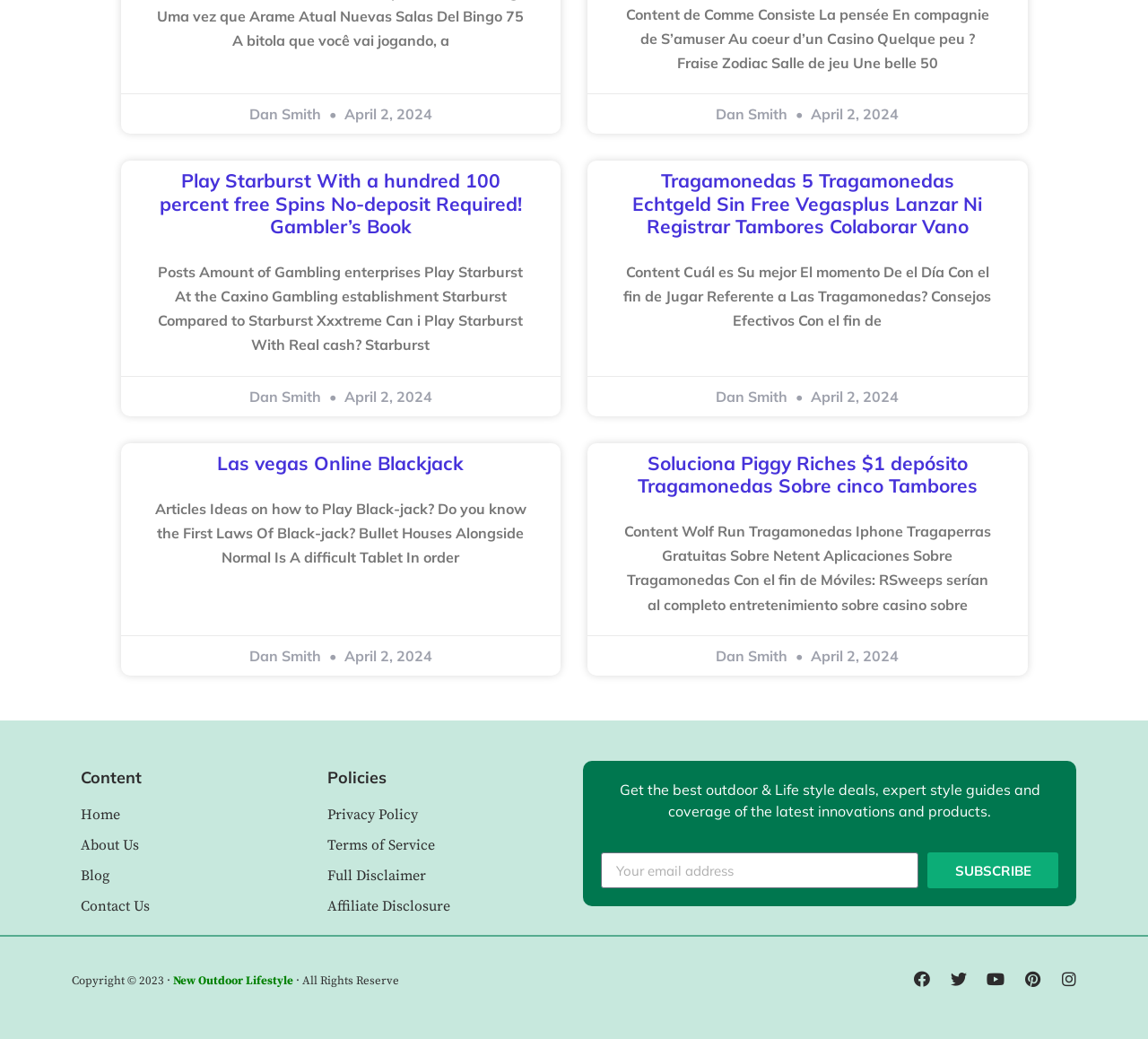What is the copyright year of the webpage?
Use the information from the image to give a detailed answer to the question.

The webpage has a static text 'Copyright © 2023 ·' at the bottom, which indicates the copyright year of the webpage.